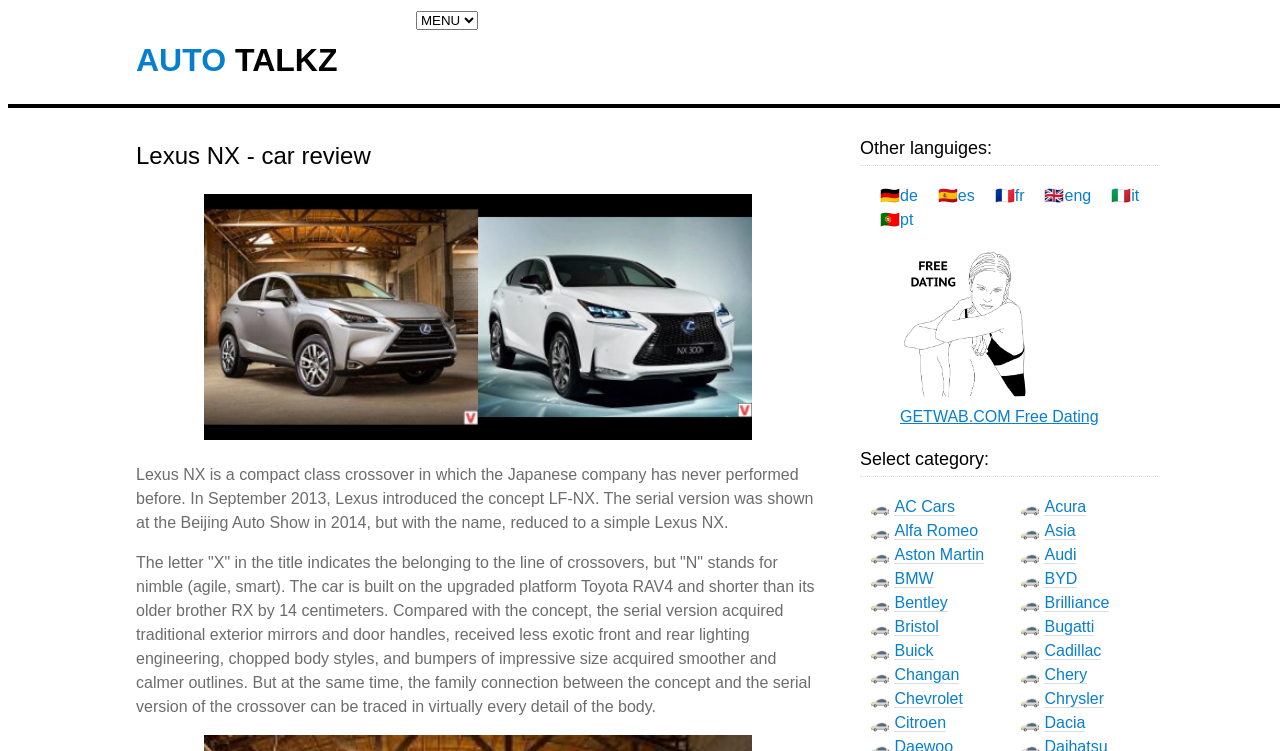Kindly determine the bounding box coordinates for the area that needs to be clicked to execute this instruction: "Select an option from the combobox".

[0.325, 0.015, 0.373, 0.04]